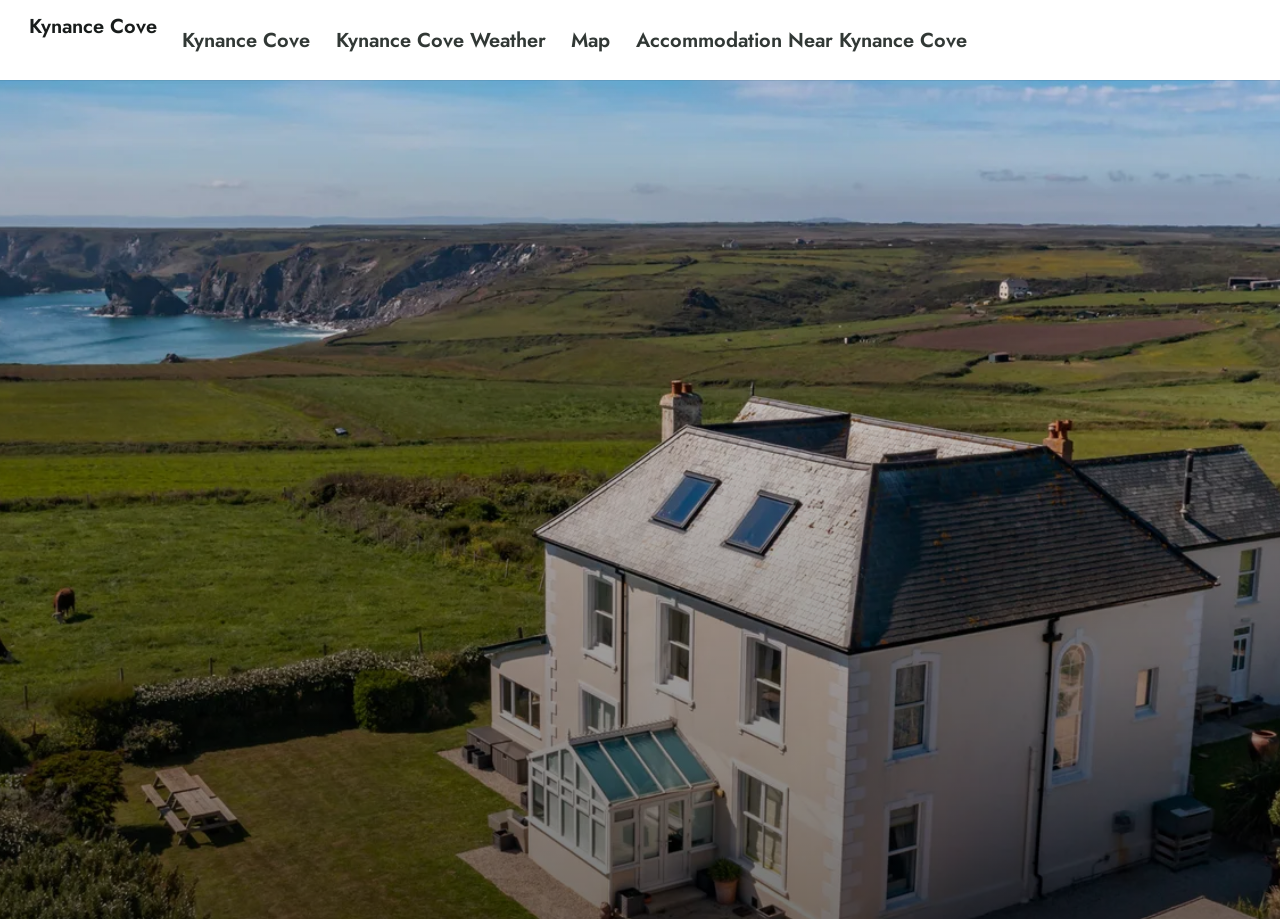Please specify the bounding box coordinates in the format (top-left x, top-left y, bottom-right x, bottom-right y), with values ranging from 0 to 1. Identify the bounding box for the UI component described as follows: Accommodation Near Kynance Cove

[0.487, 0.0, 0.765, 0.087]